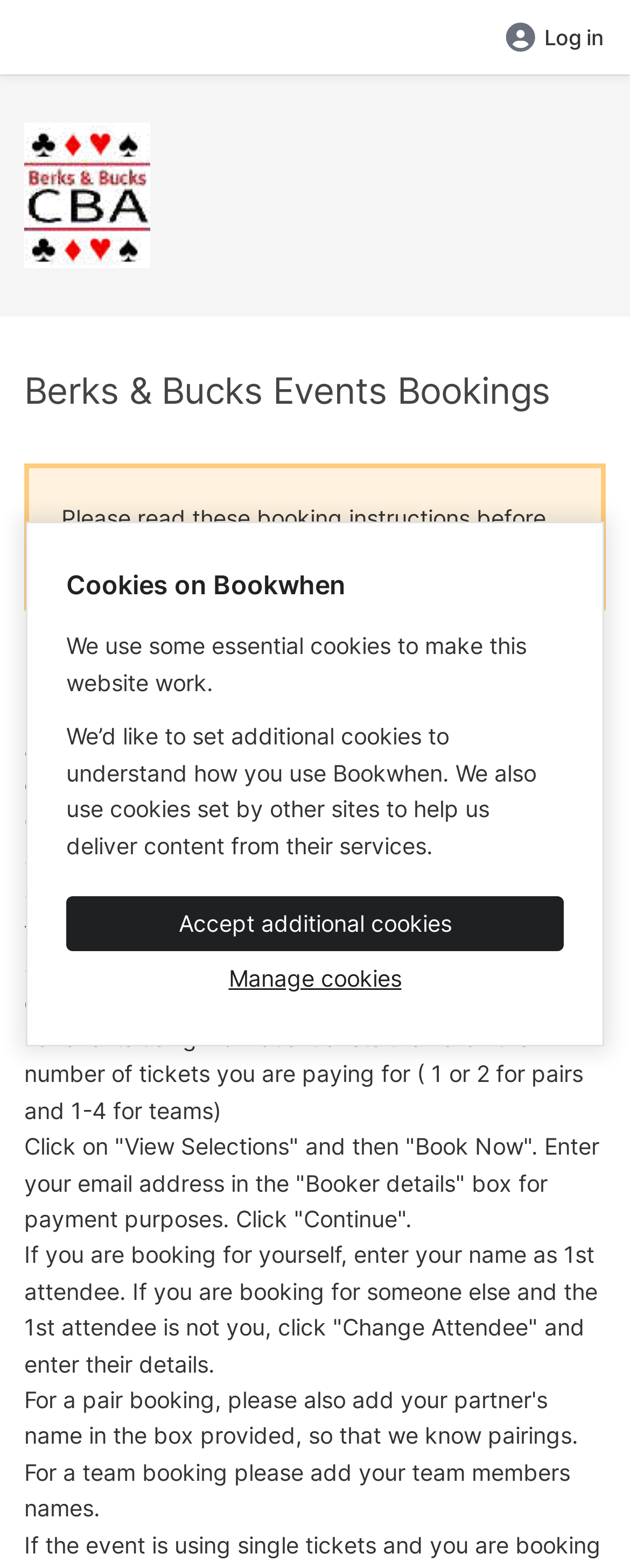What is the main title displayed on this webpage?

Berks & Bucks Events Bookings